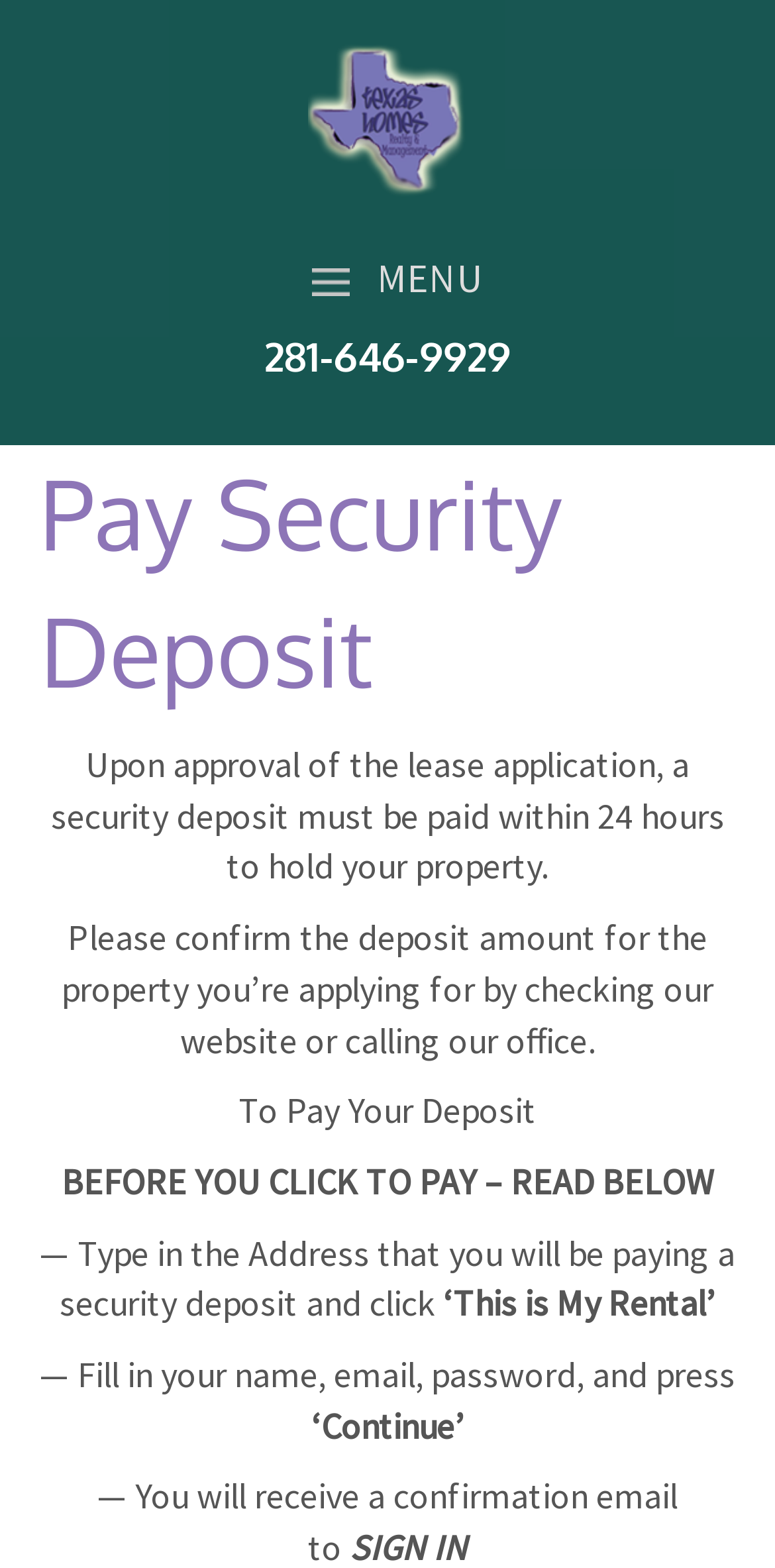What is the purpose of paying a security deposit?
Please give a detailed and elaborate answer to the question based on the image.

I found the purpose by reading the StaticText element with the text 'Upon approval of the lease application, a security deposit must be paid within 24 hours to hold your property.' which is located at the top of the webpage.